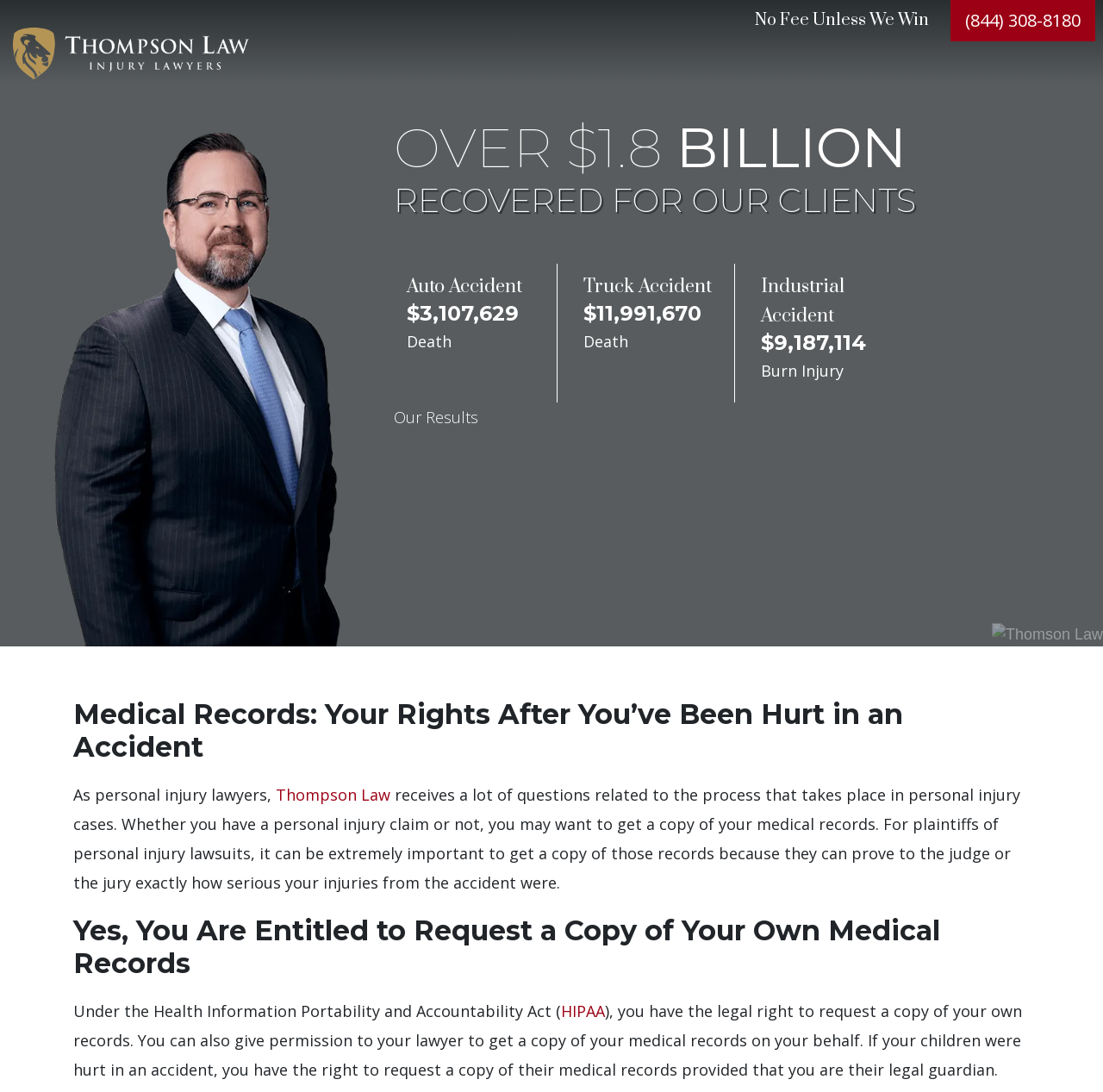Locate the bounding box of the UI element defined by this description: "HIPAA". The coordinates should be given as four float numbers between 0 and 1, formatted as [left, top, right, bottom].

[0.509, 0.916, 0.548, 0.935]